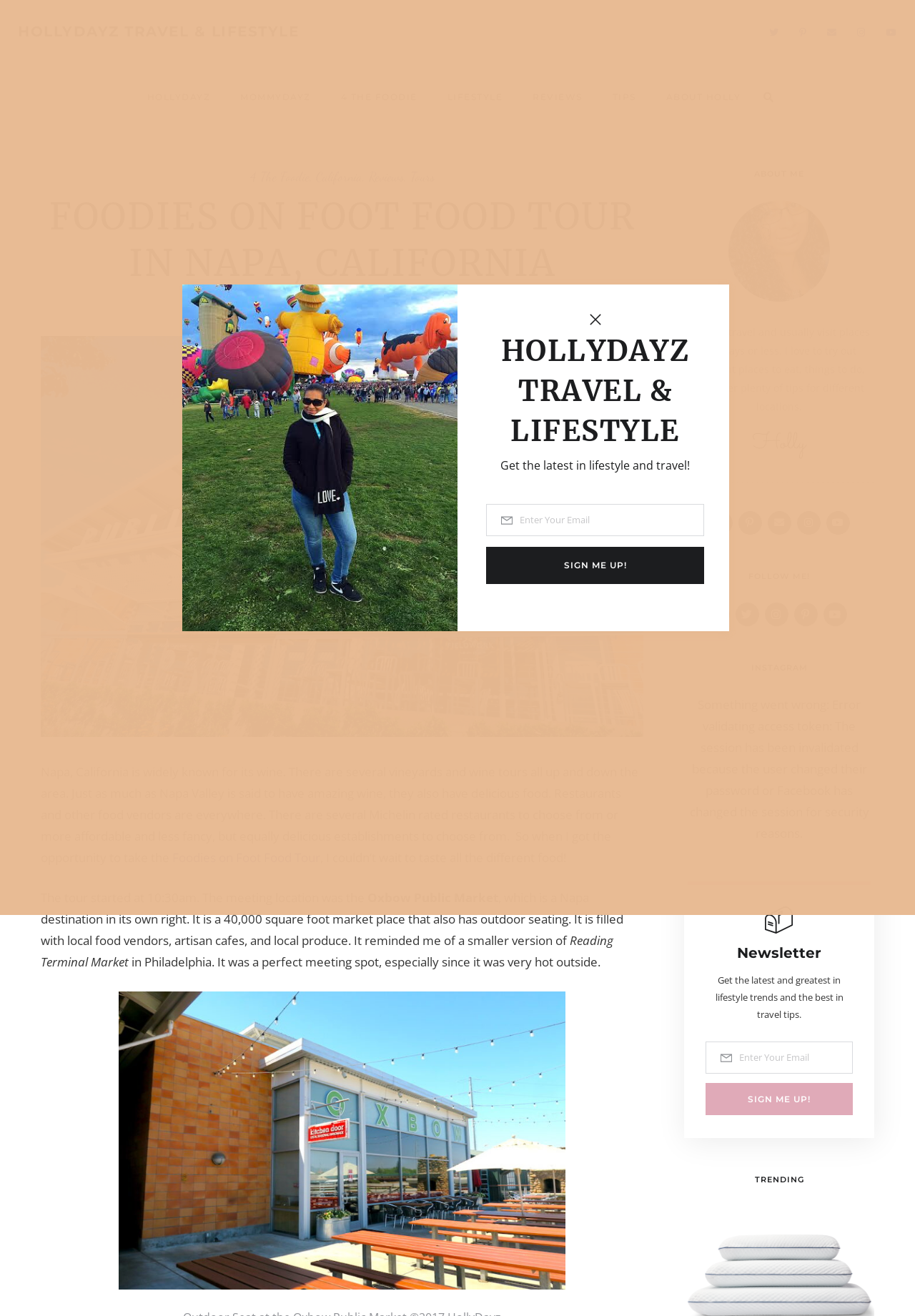Offer a meticulous caption that includes all visible features of the webpage.

This webpage is about HollyDayz Travel & Lifestyle, a blog that focuses on travel, food, beauty, technology, and mommy life. At the top of the page, there is a navigation menu with links to various sections, including "HOLLYDAYZ TRAVEL & LIFESTYLE", "MOMMYDAYZ", "4 THE FOODIE", "LIFESTYLE", "REVIEWS", "TIPS", and "ABOUT HOLLY". 

Below the navigation menu, there is a heading that reads "FOODIES ON FOOT FOOD TOUR IN NAPA, CALIFORNIA" and a figure with an image related to the food tour. The article discusses the author's experience on a food tour in Napa, California, and describes the various food vendors and restaurants they visited. The text is accompanied by an image of the Oxbow Public Market, a 40,000 square foot marketplace with local food vendors, artisan cafes, and local produce.

To the right of the article, there is a section with a heading "ABOUT ME" and an image of the author. The text describes the author's love for travel and trying out different places to eat, and offers tips for various locations. Below this section, there are links to the author's social media profiles, including Instagram and Facebook.

Further down the page, there is a section with a heading "FOLLOW ME!" and links to the author's social media profiles. Below this section, there is a section with a heading "INSTAGRAM" and an error message indicating that there was a problem accessing the Instagram feed. 

Next, there is a section with a heading "Newsletter" and a form to enter an email address to receive the latest news and trends in lifestyle and travel. Finally, there is a section with a heading "TRENDING" and a link to a related article.